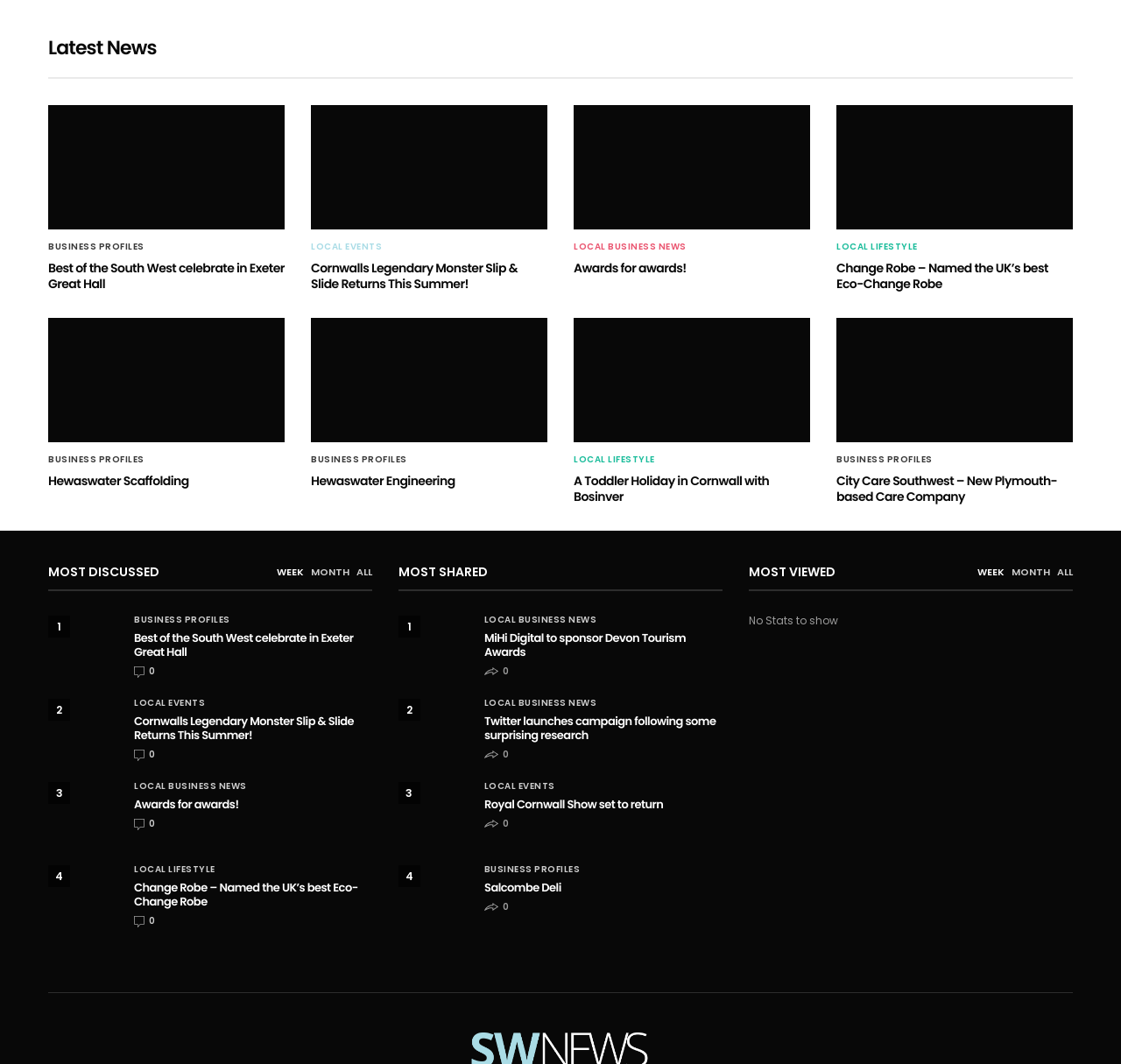Locate the bounding box coordinates of the element that should be clicked to fulfill the instruction: "Check out Change Robe – Named the UK’s best Eco-Change Robe".

[0.746, 0.098, 0.957, 0.215]